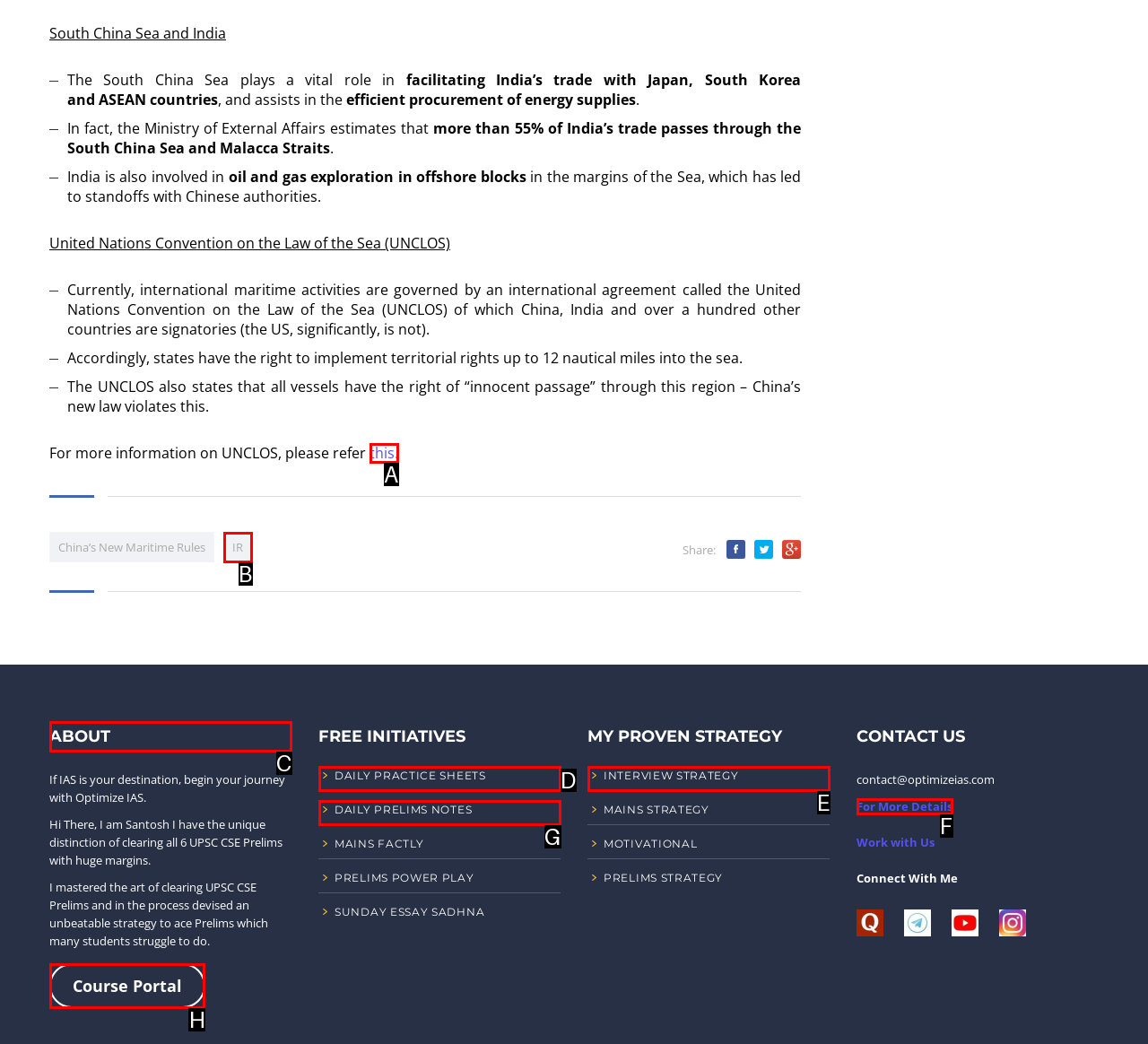Point out the UI element to be clicked for this instruction: Check 'ABOUT'. Provide the answer as the letter of the chosen element.

C